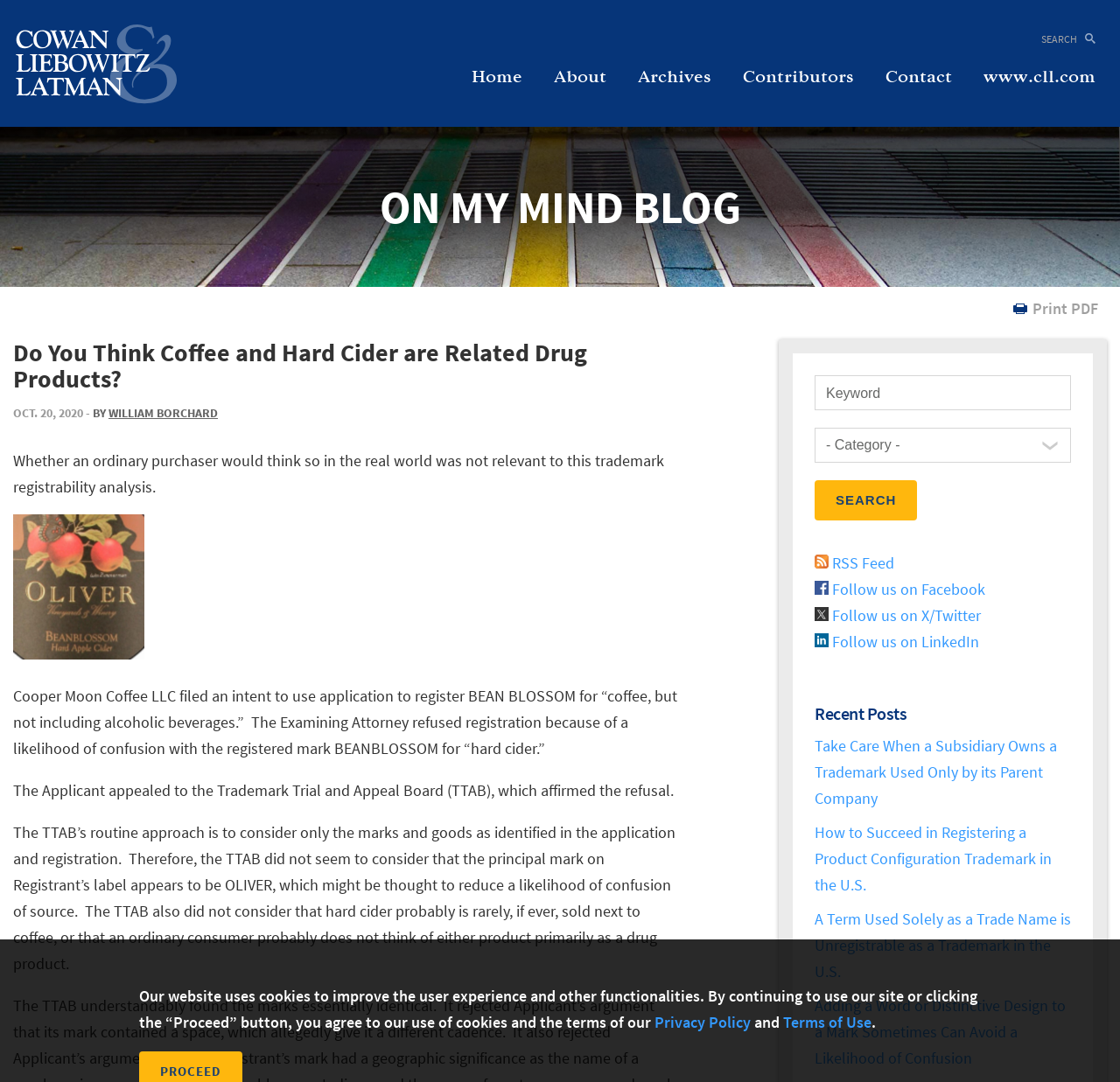Can you find and generate the webpage's heading?

ON MY MIND BLOG